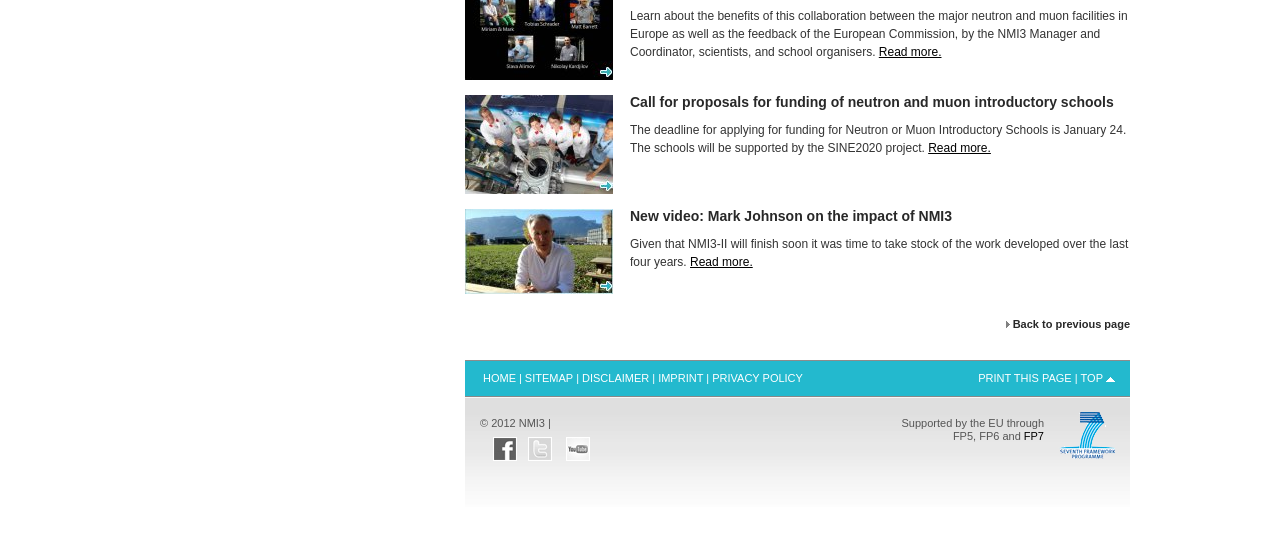What is the name of the project supporting the schools?
From the details in the image, provide a complete and detailed answer to the question.

I found the answer by looking at the text 'The schools will be supported by the SINE2020 project.' which is located in the static text element with bounding box coordinates [0.492, 0.228, 0.88, 0.287].